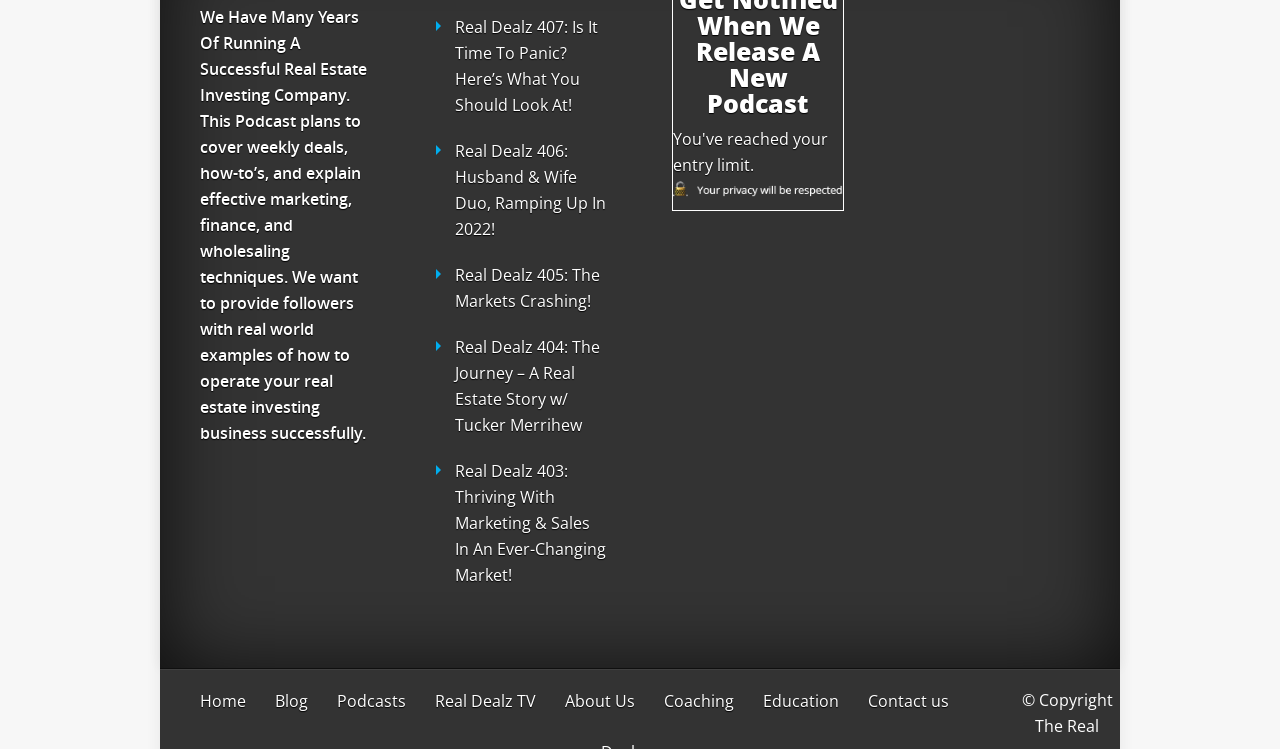Please look at the image and answer the question with a detailed explanation: How many podcast episodes are listed on this page?

There are five link elements with episode titles, namely 'Real Dealz 407: Is It Time To Panic? Here’s What You Should Look At!', 'Real Dealz 406: Husband & Wife Duo, Ramping Up In 2022!', 'Real Dealz 405: The Markets Crashing!', 'Real Dealz 404: The Journey – A Real Estate Story w/ Tucker Merrihew', and 'Real Dealz 403: Thriving With Marketing & Sales In An Ever-Changing Market!'. Therefore, there are five podcast episodes listed on this page.